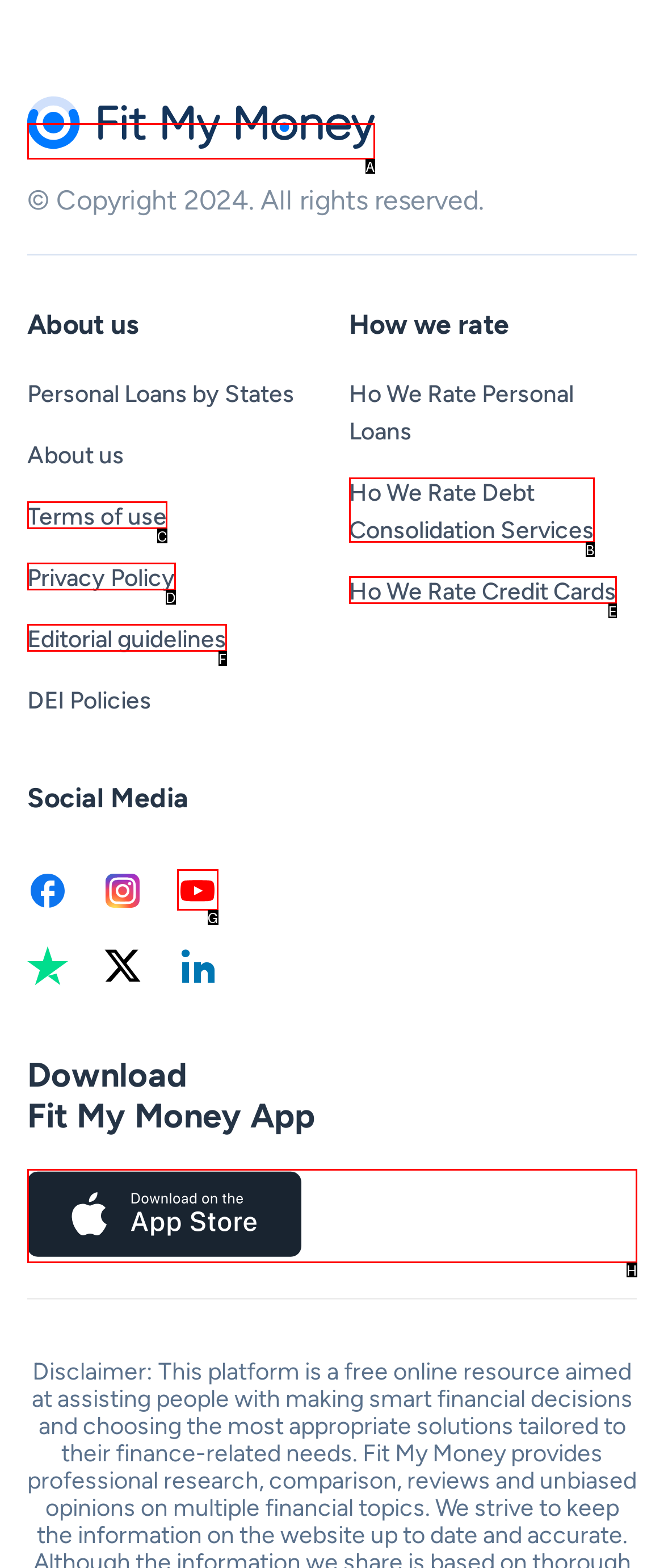Match the description: Terms of use to the correct HTML element. Provide the letter of your choice from the given options.

C